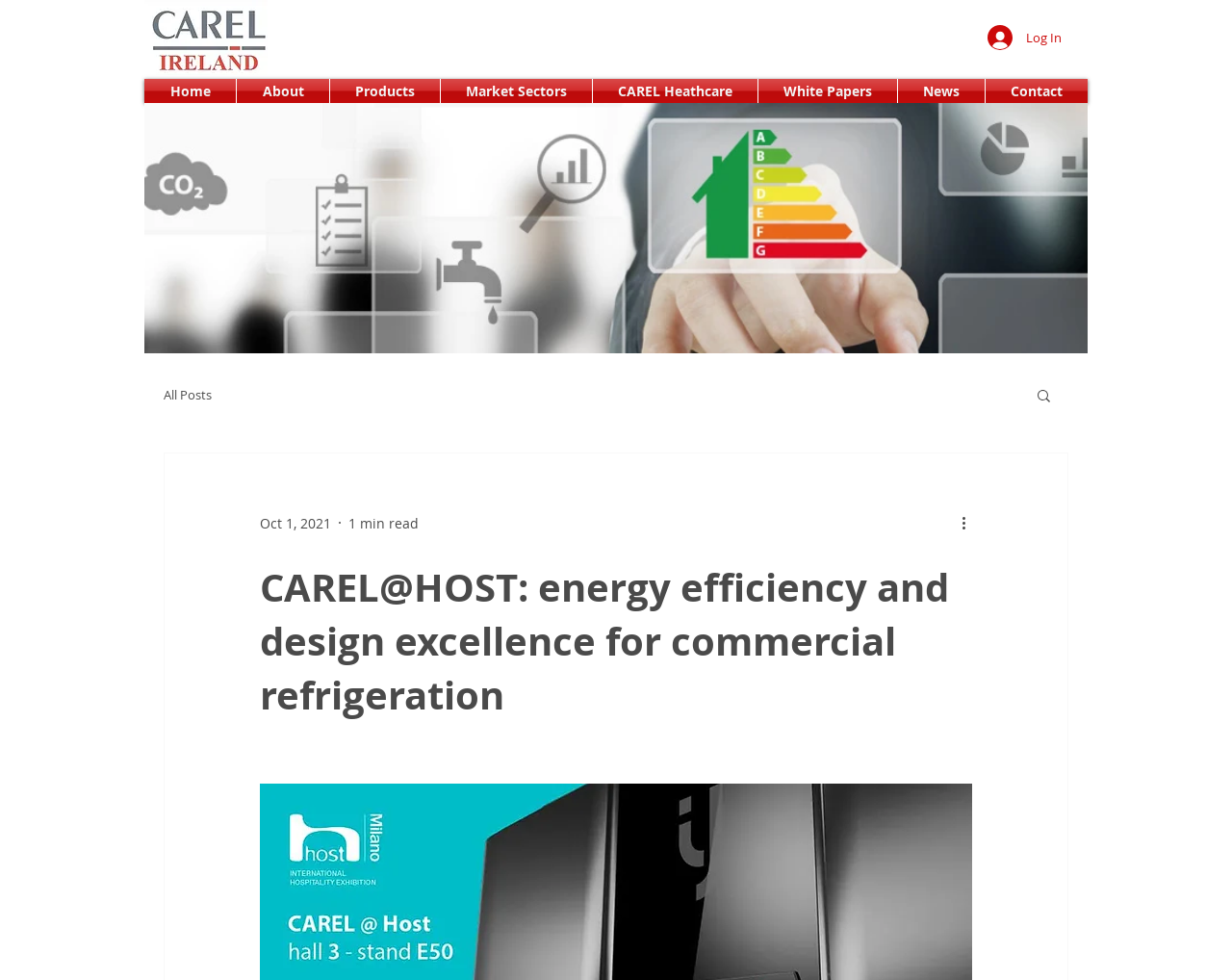Please provide the main heading of the webpage content.

CAREL@HOST: energy efficiency and design excellence for commercial refrigeration